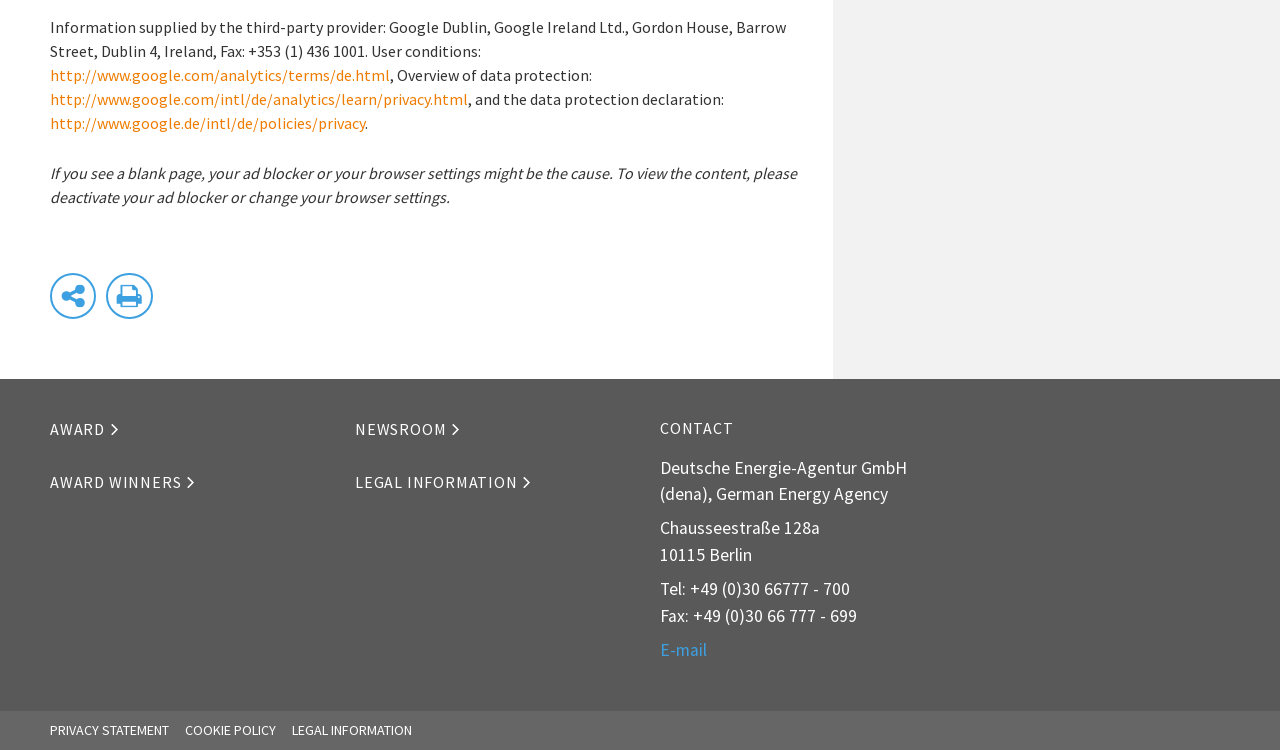Please mark the bounding box coordinates of the area that should be clicked to carry out the instruction: "Learn about data protection".

[0.039, 0.118, 0.366, 0.145]